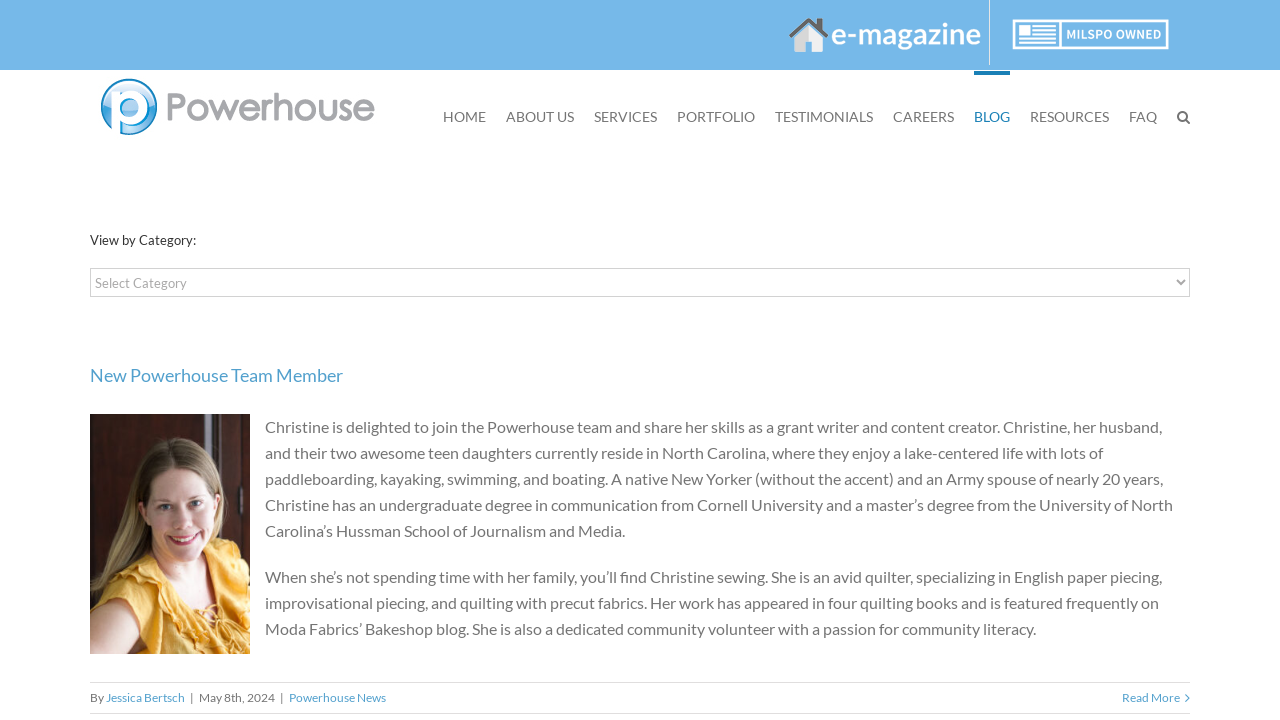Who is the author of the latest article?
Please provide a comprehensive answer based on the information in the image.

I found the 'By' text followed by a link 'Jessica Bertsch', which suggests that Jessica Bertsch is the author of the latest article.